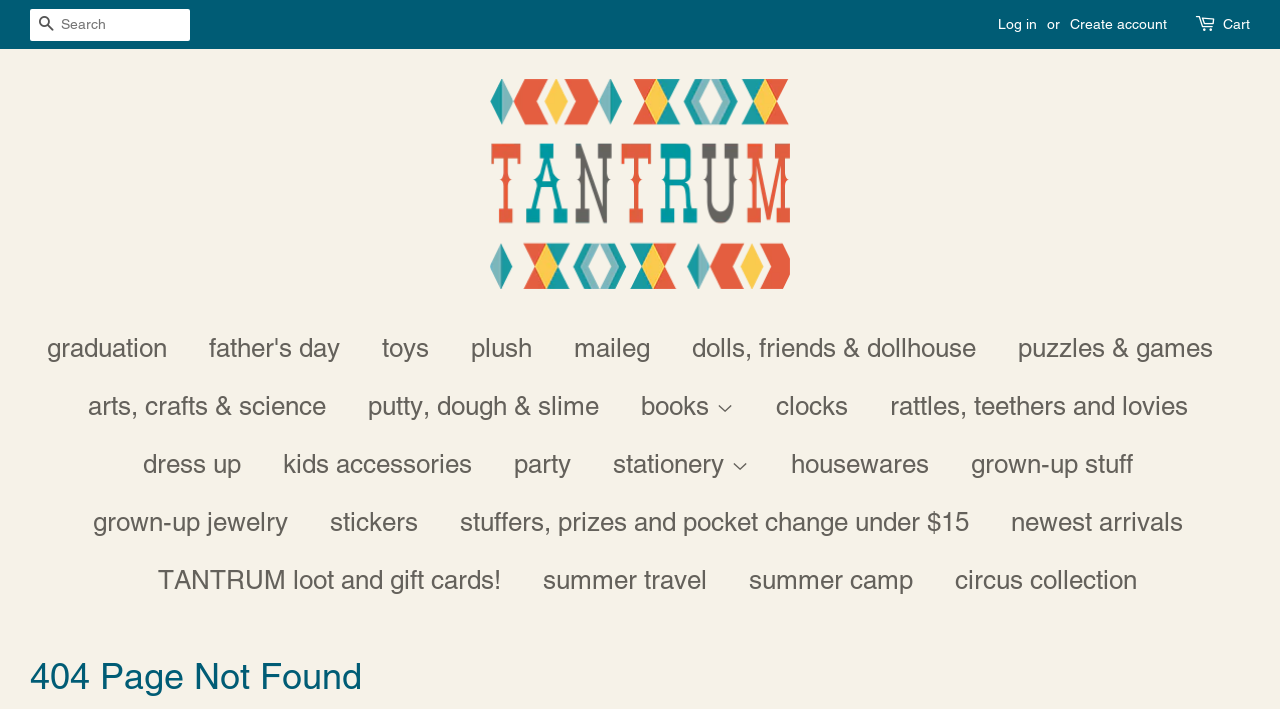Please specify the coordinates of the bounding box for the element that should be clicked to carry out this instruction: "Log in to your account". The coordinates must be four float numbers between 0 and 1, formatted as [left, top, right, bottom].

[0.78, 0.022, 0.81, 0.045]